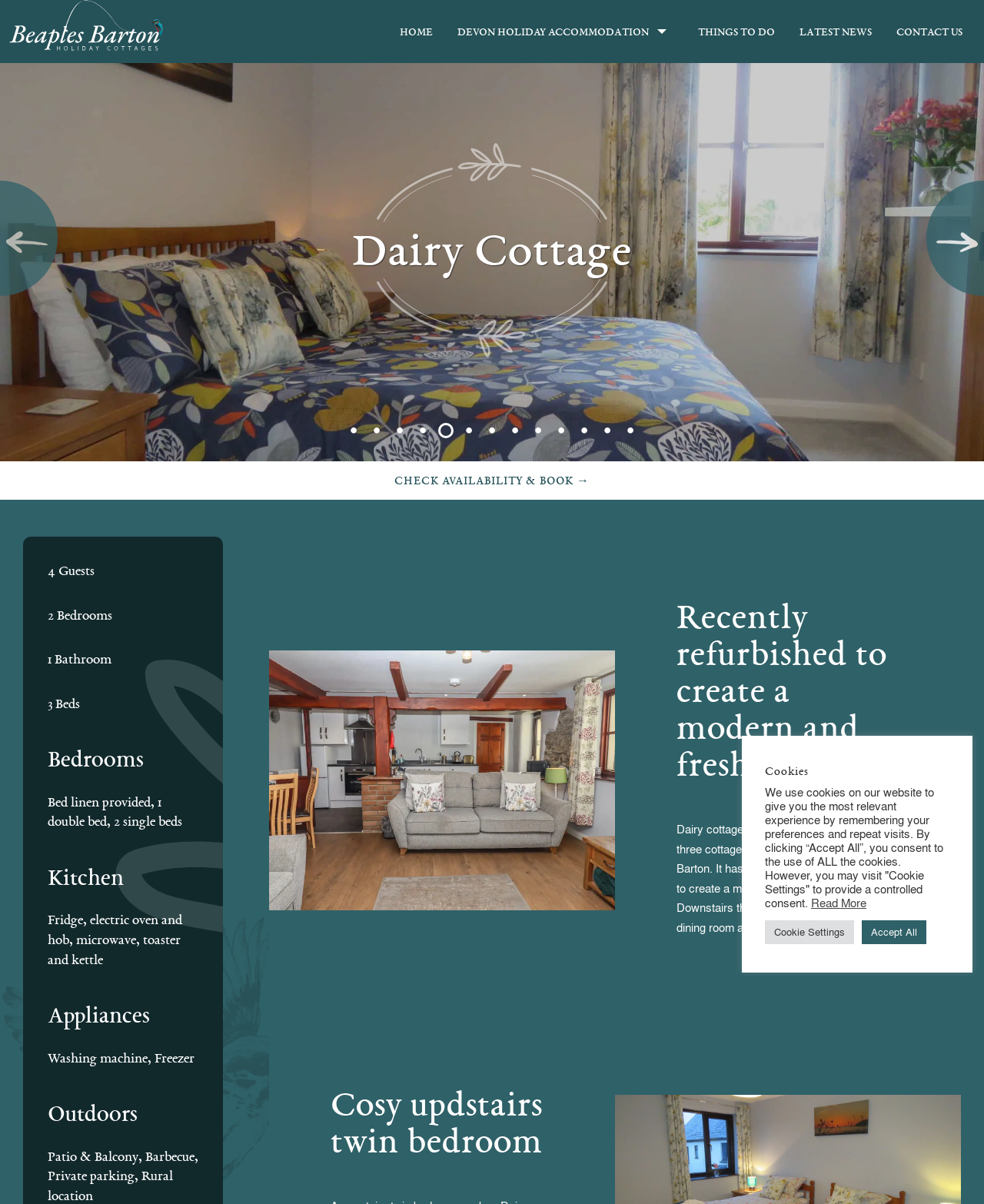Refer to the image and provide a thorough answer to this question:
What is the location of the cottage?

The location of the cottage can be found in the image element with the text 'Beaples Barton Holiday Cottages' which is located at the top of the webpage, and also mentioned in the text 'Dairy cottage is the middle cottage of the three cottages on the estate of Beaples Barton'.